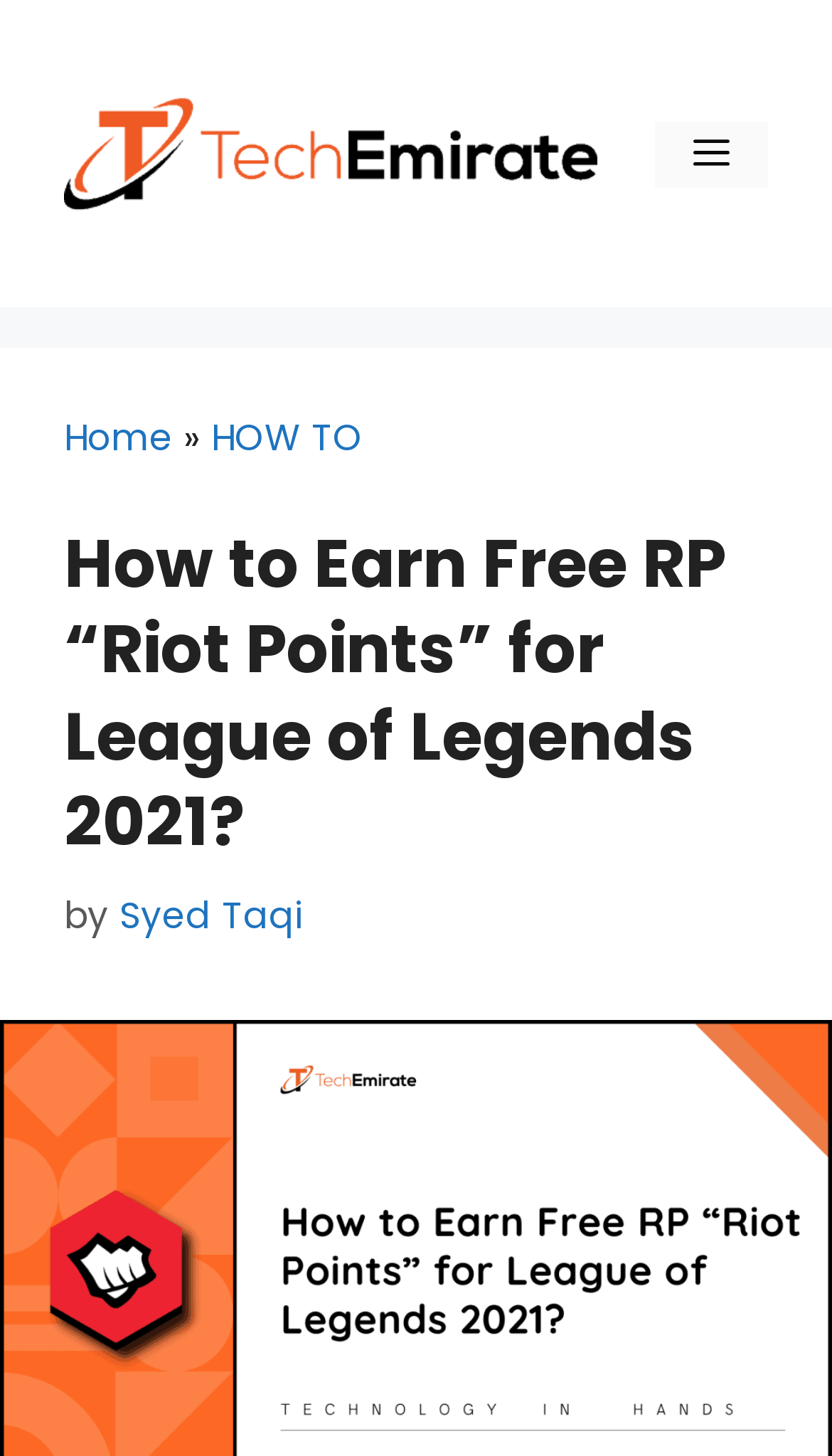Bounding box coordinates should be provided in the format (top-left x, top-left y, bottom-right x, bottom-right y) with all values between 0 and 1. Identify the bounding box for this UI element: Syed Taqi

[0.144, 0.611, 0.364, 0.646]